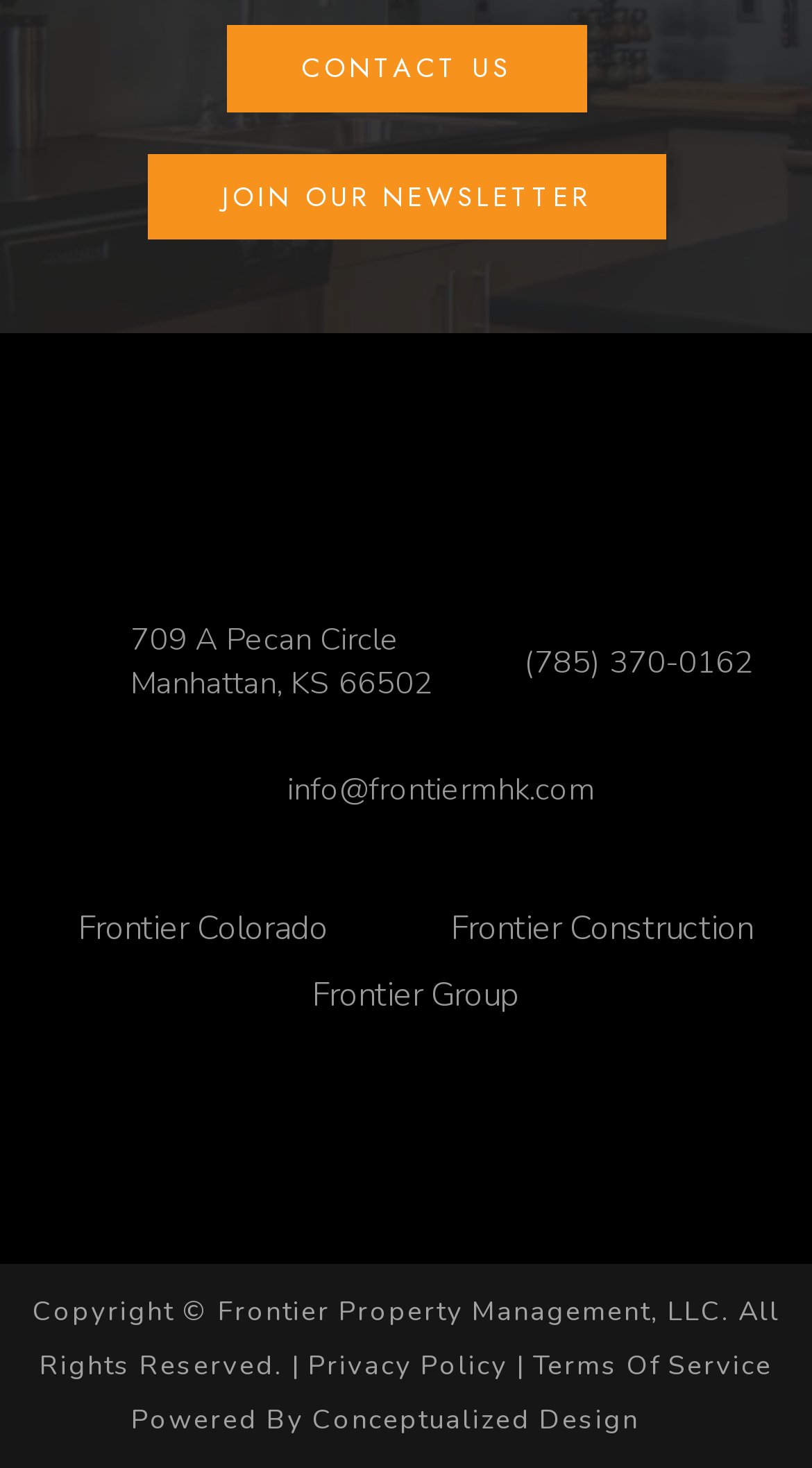Please determine the bounding box coordinates, formatted as (top-left x, top-left y, bottom-right x, bottom-right y), with all values as floating point numbers between 0 and 1. Identify the bounding box of the region described as: Join Our Newsletter

[0.181, 0.105, 0.819, 0.164]